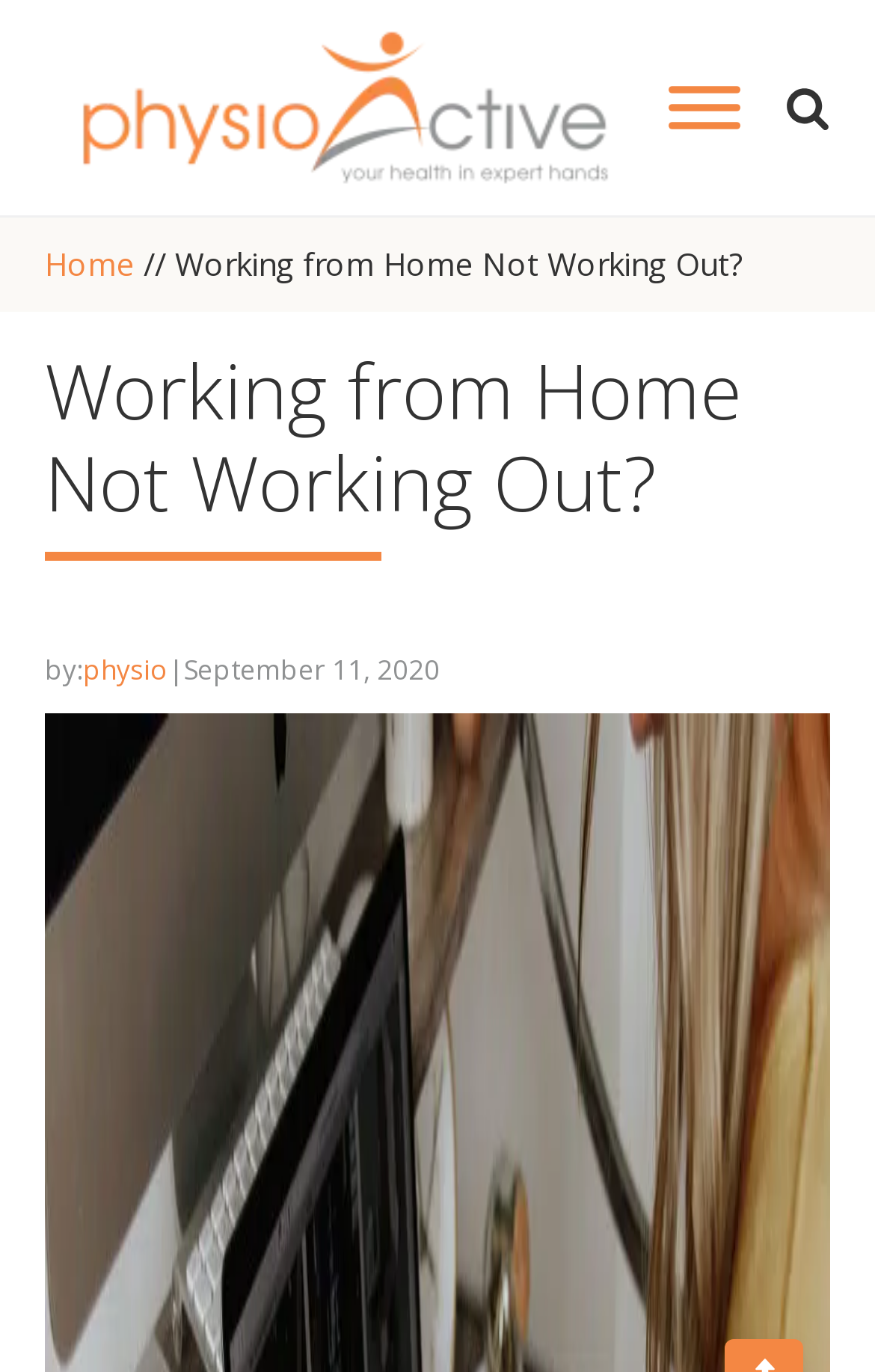What is the author of the article?
Please answer the question as detailed as possible based on the image.

I found the author's name by looking at the text 'by:' which is followed by the link 'physio', indicating that physio is the author of the article.